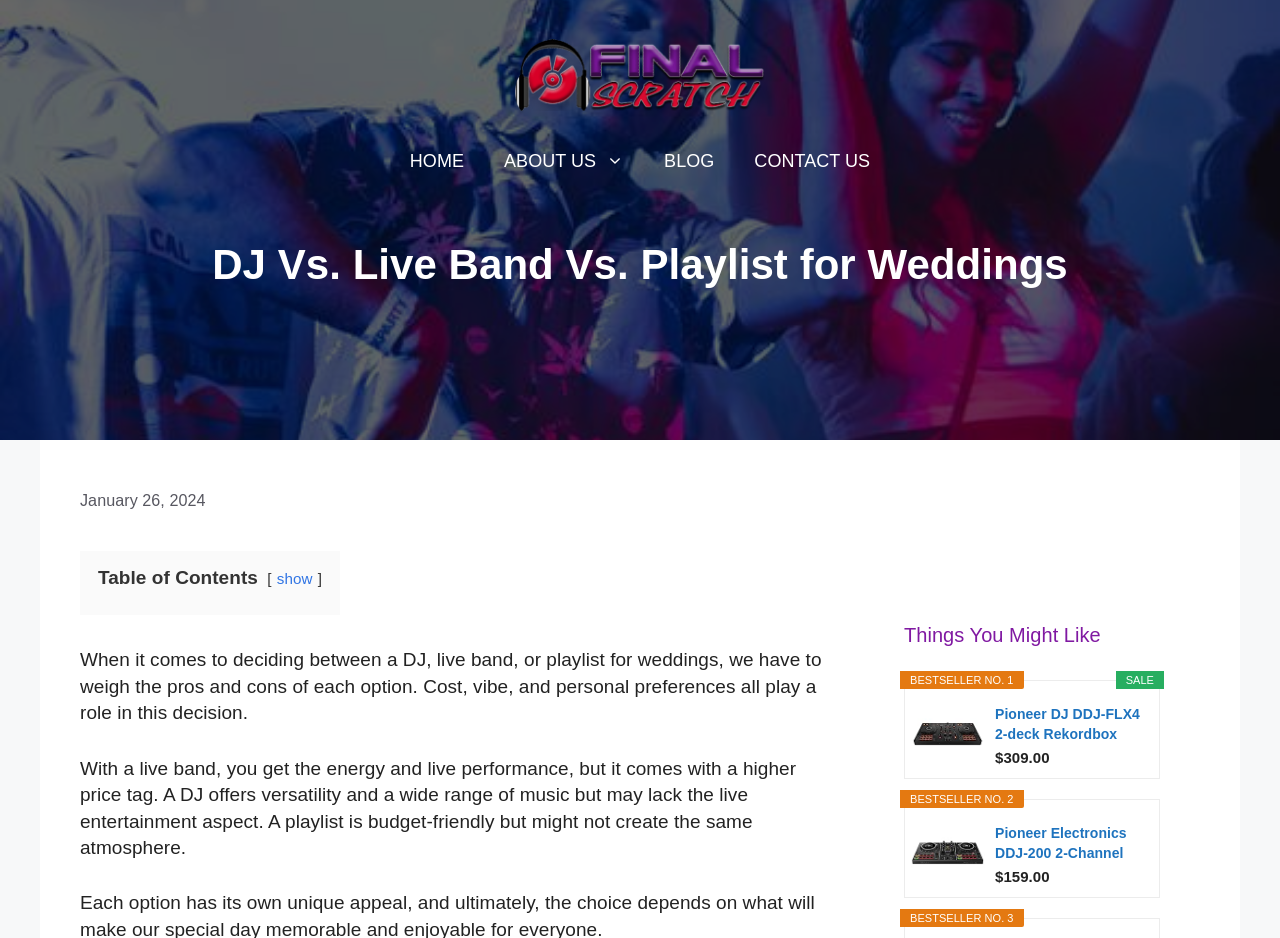What is the budget-friendly option?
Give a detailed explanation using the information visible in the image.

The webpage states that 'A playlist is budget-friendly but might not create the same atmosphere.' This implies that the playlist is the budget-friendly option among the three music options.